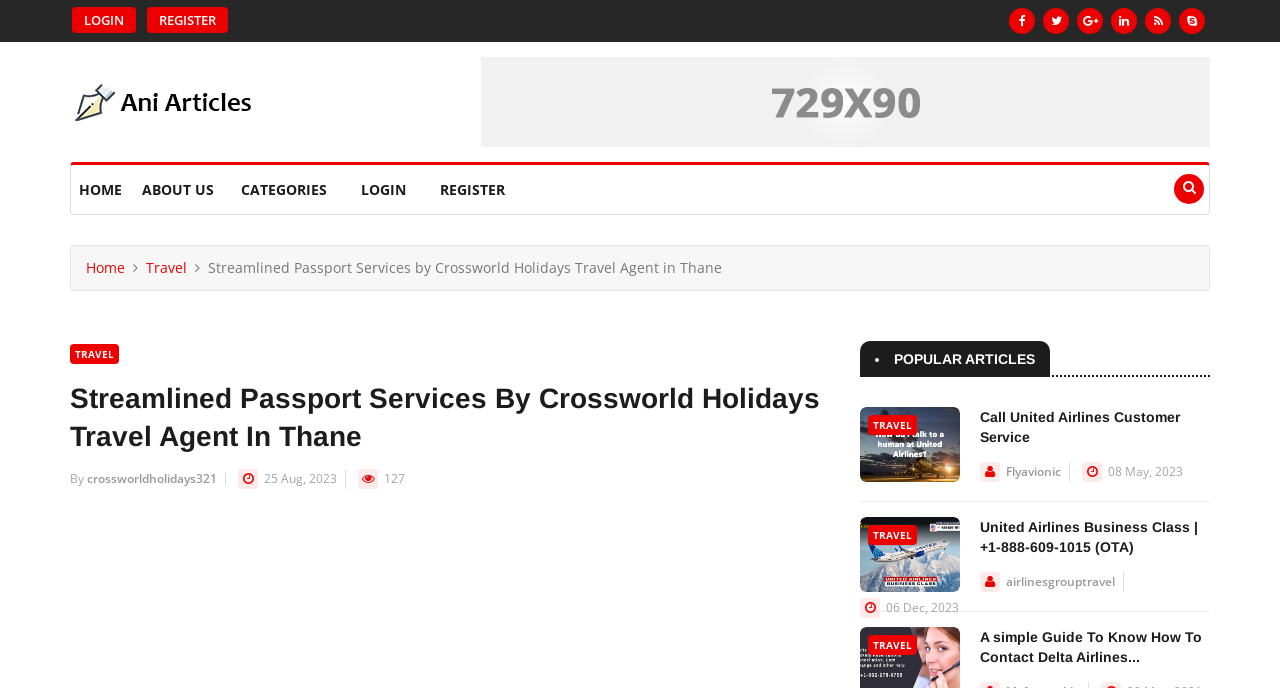Give a detailed overview of the webpage's appearance and contents.

The webpage appears to be a travel-related website, specifically focused on passport services. At the top, there are several links, including "LOGIN" and "REGISTER", positioned on the left side, and a series of social media icons on the right side. Below these links, there is a navigation menu with options like "HOME", "ABOUT US", "CATEGORIES", and "LOGIN" again.

The main content of the webpage is divided into two sections. On the left side, there is a heading "Streamlined Passport Services By Crossworld Holidays Travel Agent In Thane" followed by a brief description. Below this, there is a link to "crossworldholidays321" and some text indicating the date "25 Aug, 2023" and a number "127".

On the right side, there is a section titled "POPULAR ARTICLES" with a list of three articles. Each article has a heading, a link to the article, and some text indicating the date. The articles are titled "Call United Airlines Customer Service", "United Airlines Business Class | +1-888-609-1015 (OTA)", and "A simple Guide To Know How To Contact Delta Airlines...". There are also links to the categories "TRAVEL" and some other websites, such as "Flyavionic" and "airlinesgrouptravel".